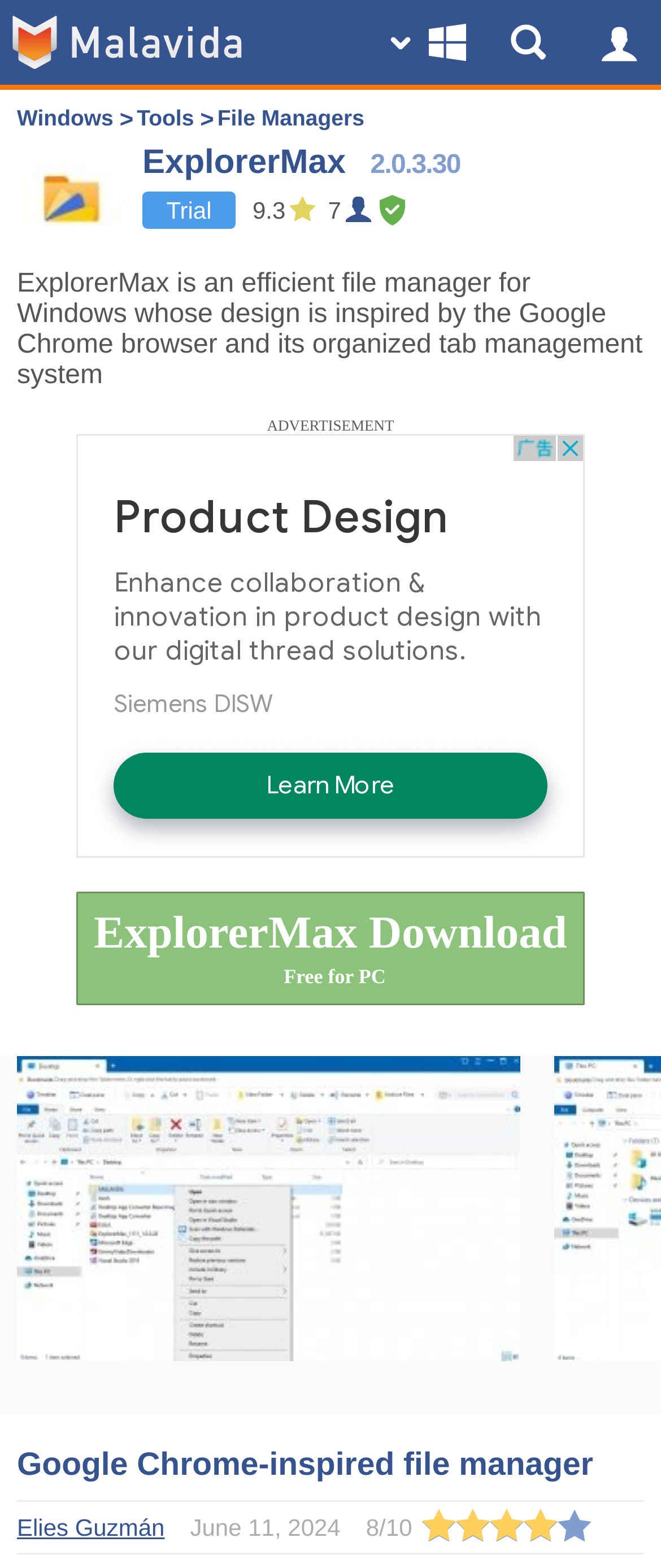What is the file manager designed for?
Based on the screenshot, give a detailed explanation to answer the question.

The file manager ExplorerMax is designed for Windows, as mentioned in the description 'ExplorerMax is an efficient file manager for Windows whose design is inspired by the Google Chrome browser and its organized tab management system'.